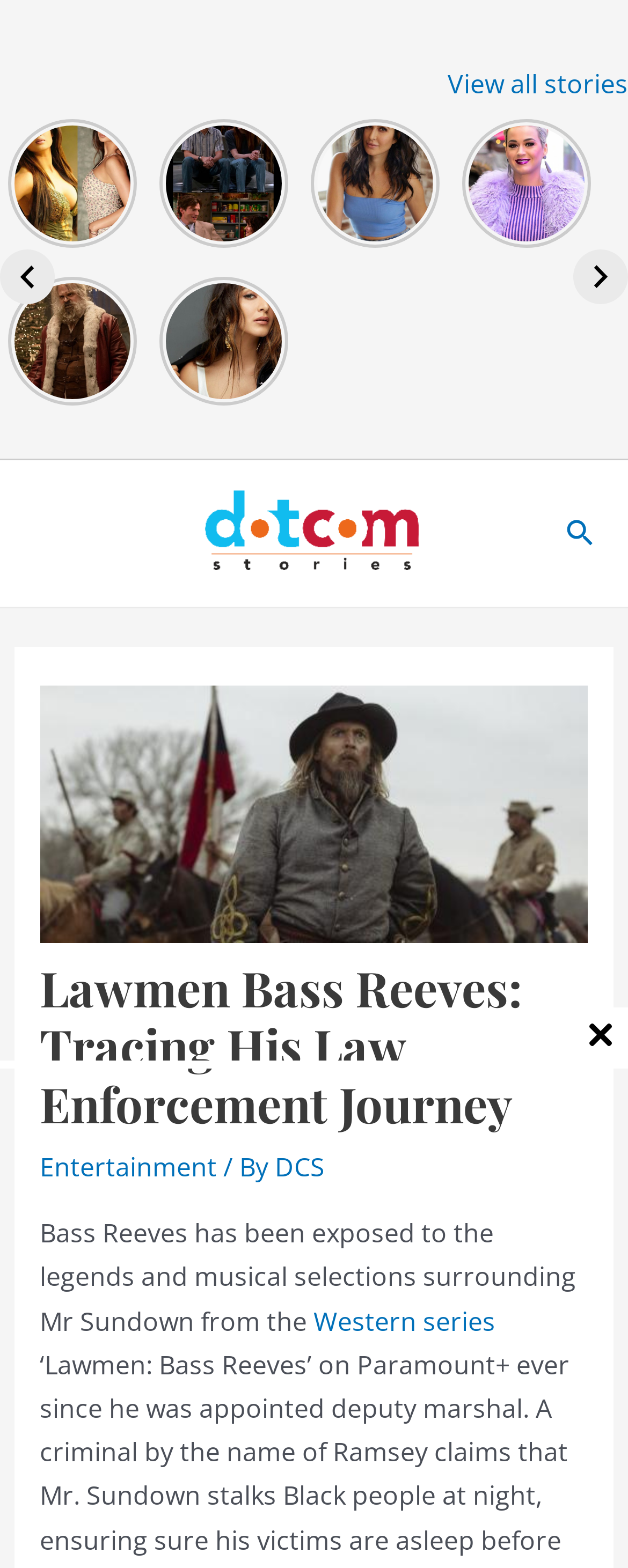Find the bounding box coordinates of the element I should click to carry out the following instruction: "View all stories".

[0.713, 0.042, 1.0, 0.065]